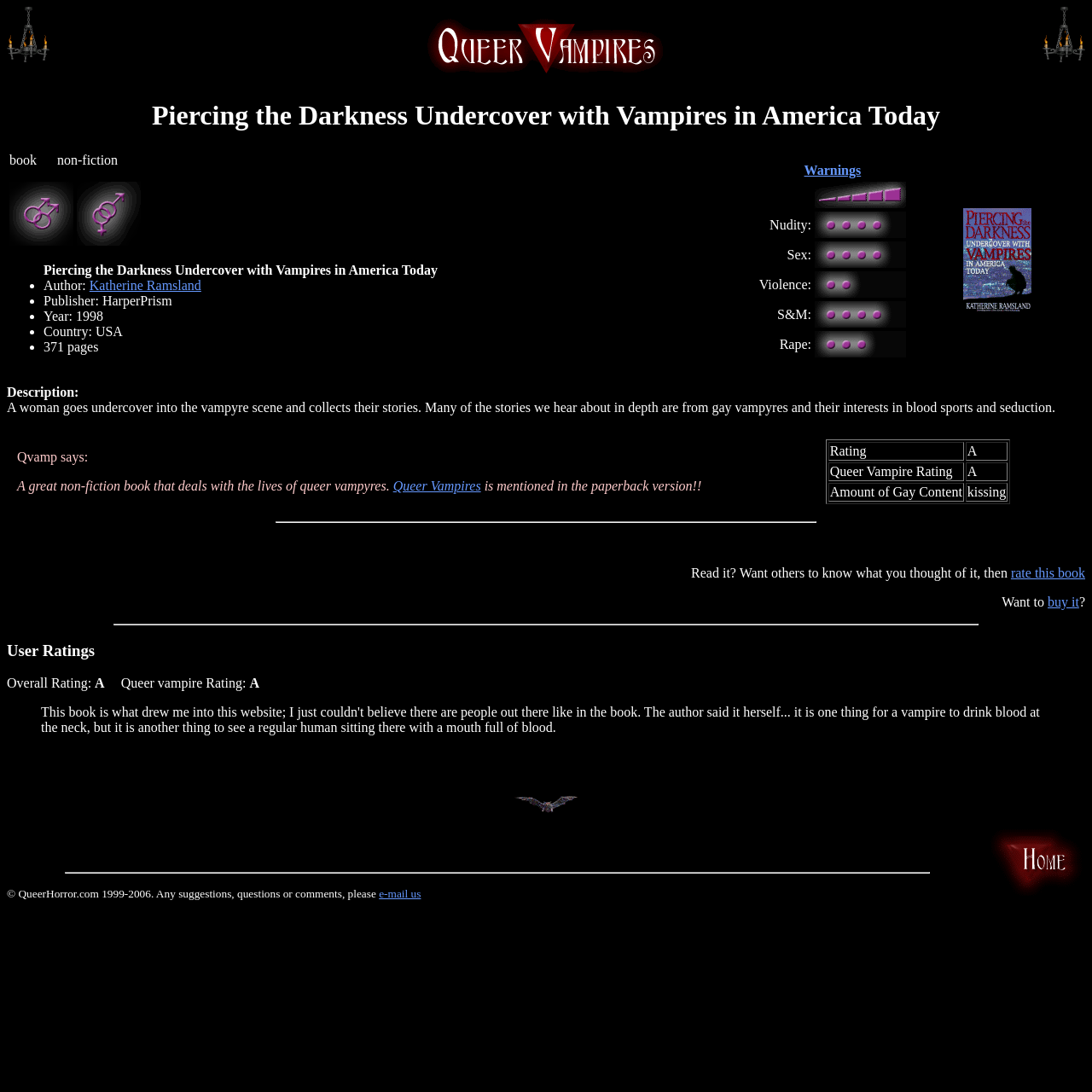Give an in-depth explanation of the webpage layout and content.

This webpage is about a book titled "Piercing the Darkness Undercover with Vampires in America Today" by Katherine Ramsland, published in 1998. The book's cover is displayed on the right side of the page, along with a brief description of the book. The description mentions that a woman goes undercover into the vampyre scene and collects their stories, with a focus on gay vampyres and their interests in blood sports and seduction.

Below the book cover and description, there is a table with warnings and ratings. The table has five rows, each with a warning or rating category, such as nudity, sex, and violence, along with a corresponding rating on a 5-point scale.

On the left side of the page, there is a section with a heading "Queer Vampyres" and a link to a related webpage. Below this section, there is a quote from "Qvamp" recommending the book as a great non-fiction read that deals with the lives of queer vampyres.

Further down the page, there is a table with ratings and reviews from users. The table has three rows, each with a rating category, such as overall rating, queer vampire rating, and amount of gay content, along with a corresponding rating or description.

The page also has several links and buttons, including a "rate this book" link, a "buy it" link, and a separator line dividing the different sections of the page.